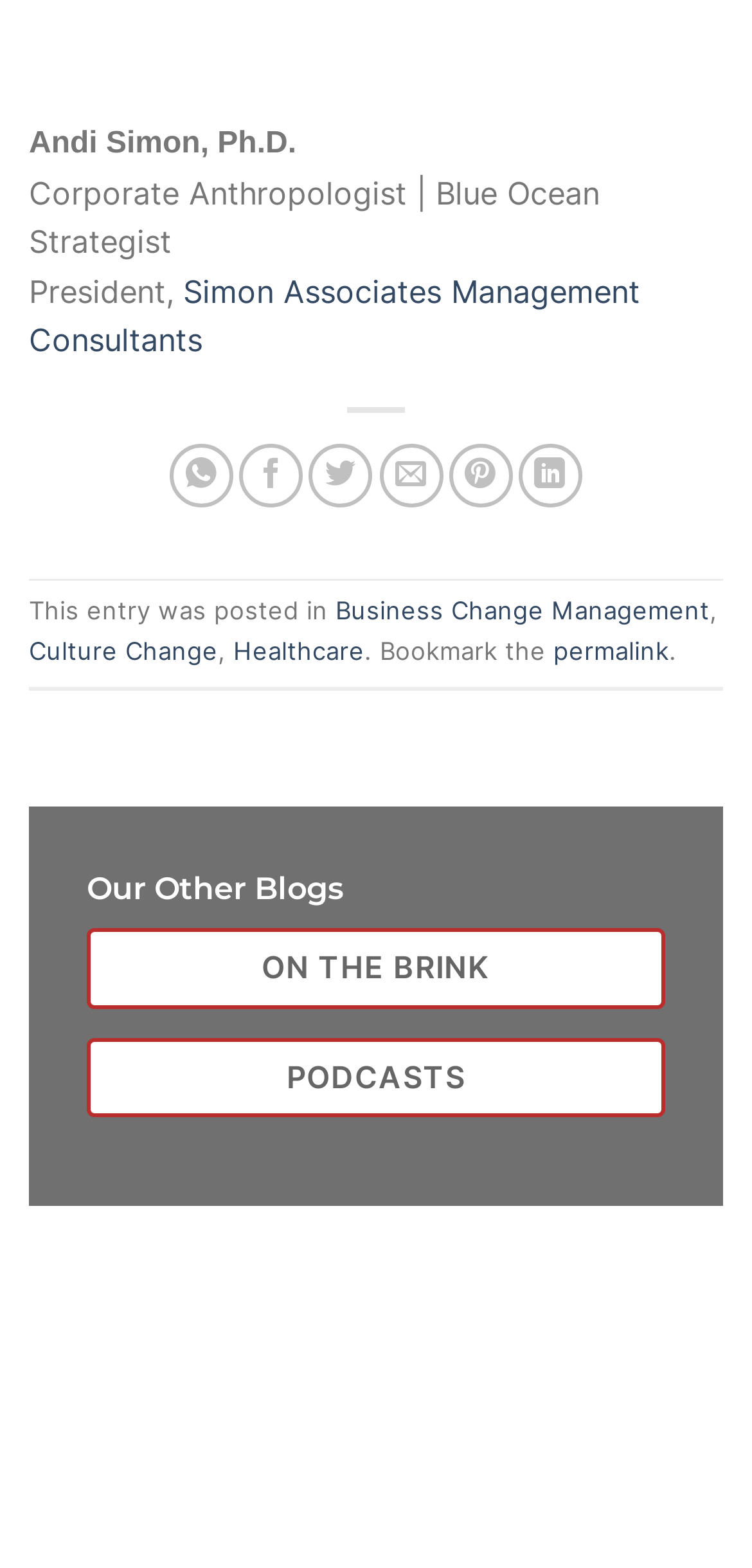Please specify the bounding box coordinates of the area that should be clicked to accomplish the following instruction: "Visit the ON THE BRINK blog". The coordinates should consist of four float numbers between 0 and 1, i.e., [left, top, right, bottom].

[0.115, 0.592, 0.885, 0.643]